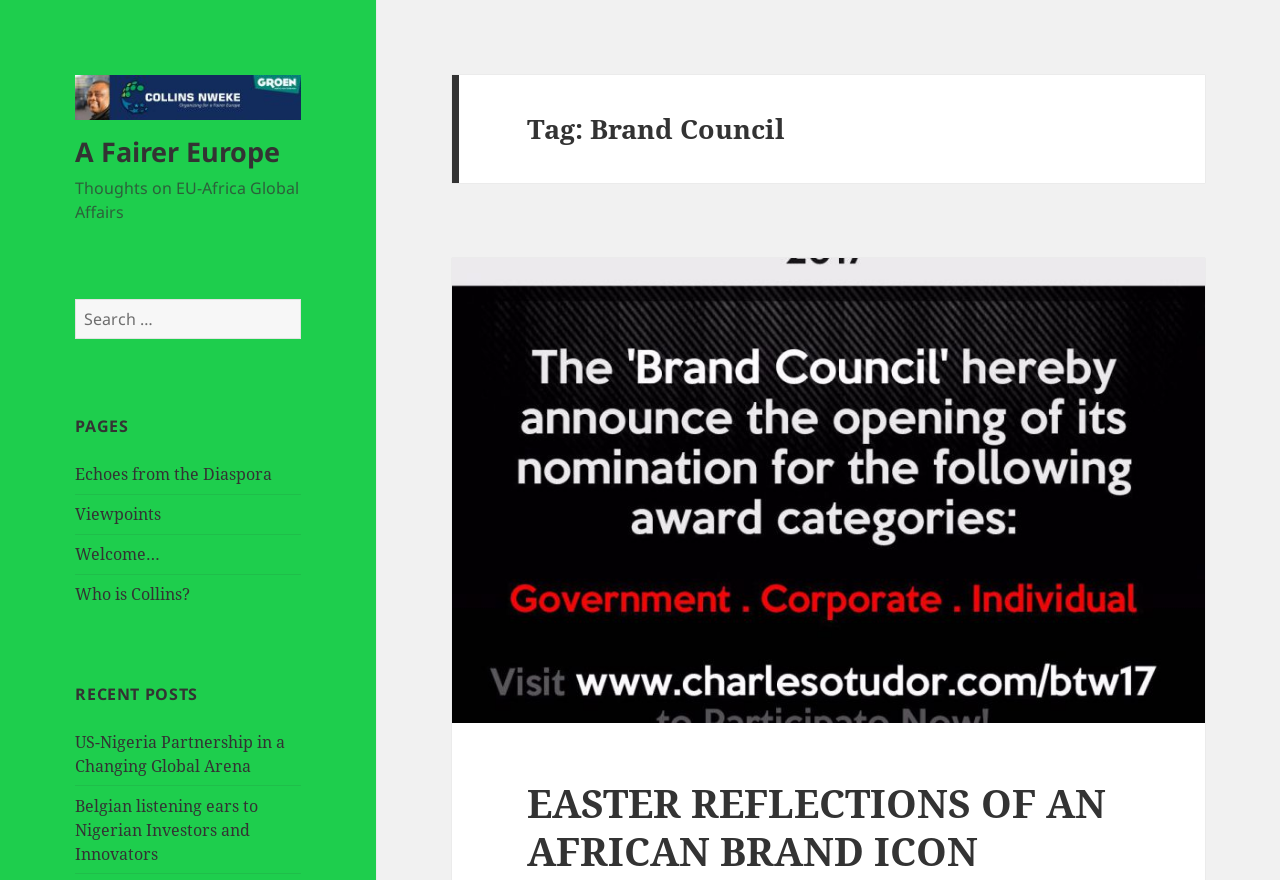Locate the bounding box coordinates of the segment that needs to be clicked to meet this instruction: "View Echoes from the Diaspora".

[0.059, 0.527, 0.213, 0.552]